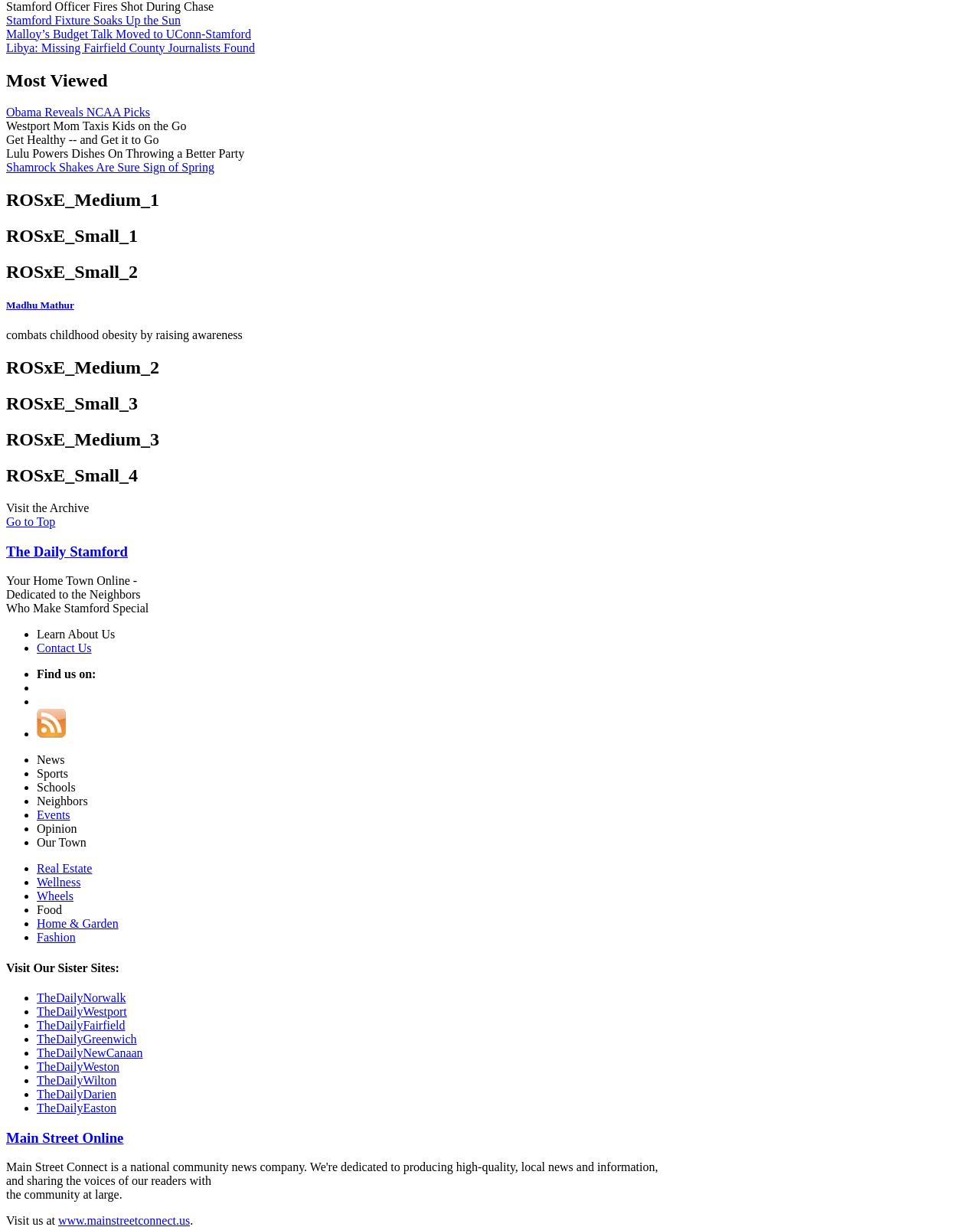Highlight the bounding box coordinates of the element that should be clicked to carry out the following instruction: "Contact Us". The coordinates must be given as four float numbers ranging from 0 to 1, i.e., [left, top, right, bottom].

[0.038, 0.523, 0.093, 0.534]